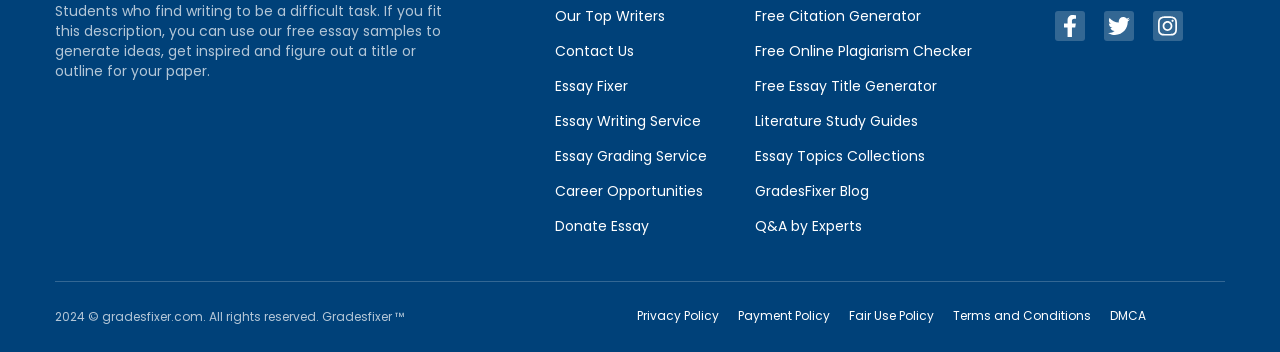Observe the image and answer the following question in detail: What can users generate for free on this website?

The website offers free essay samples, as mentioned in the static text, and also provides links to 'Free Citation Generator' and 'Free Essay Title Generator', suggesting that users can generate these resources for free.